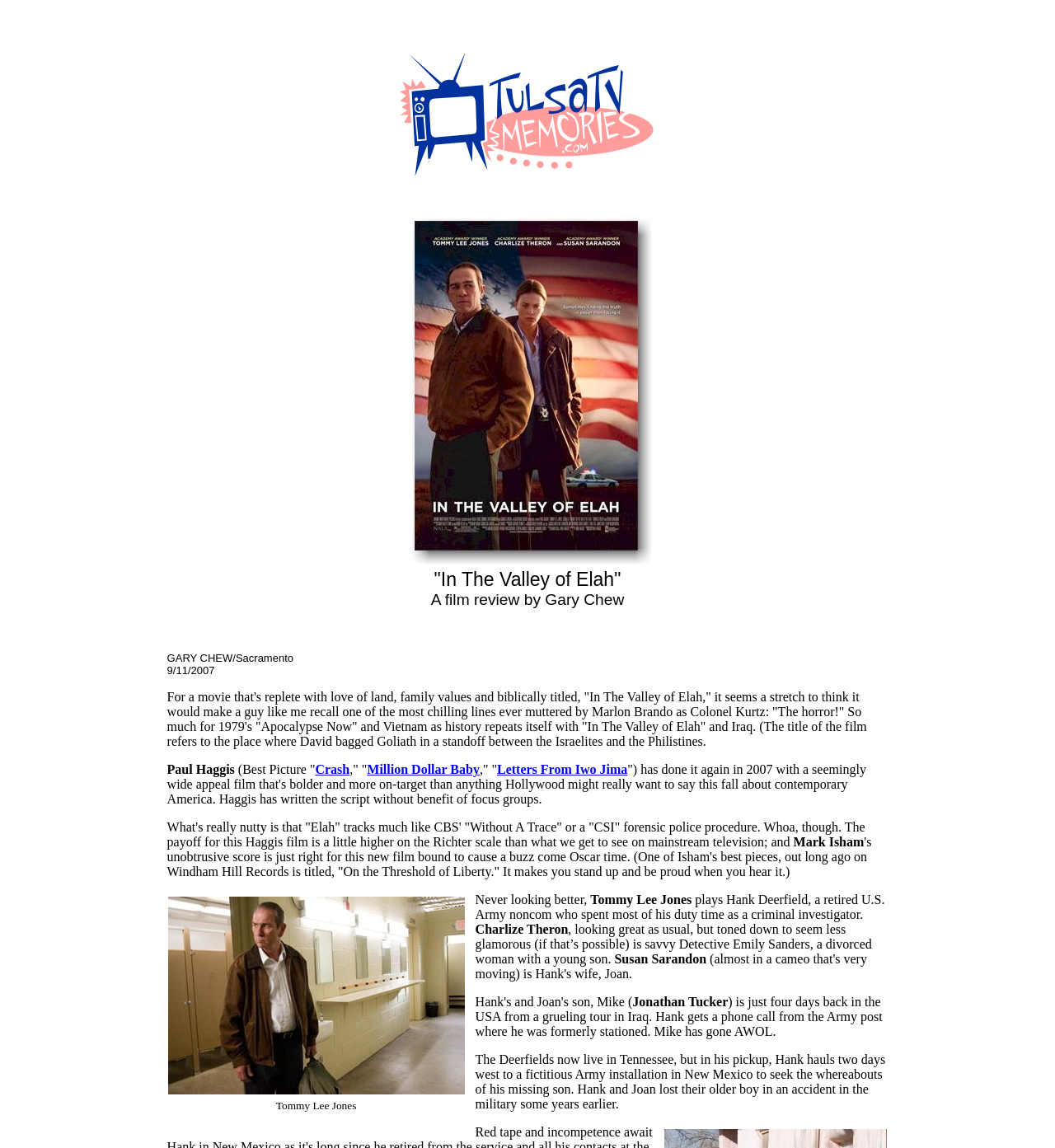Given the element description Crash, specify the bounding box coordinates of the corresponding UI element in the format (top-left x, top-left y, bottom-right x, bottom-right y). All values must be between 0 and 1.

[0.299, 0.664, 0.331, 0.676]